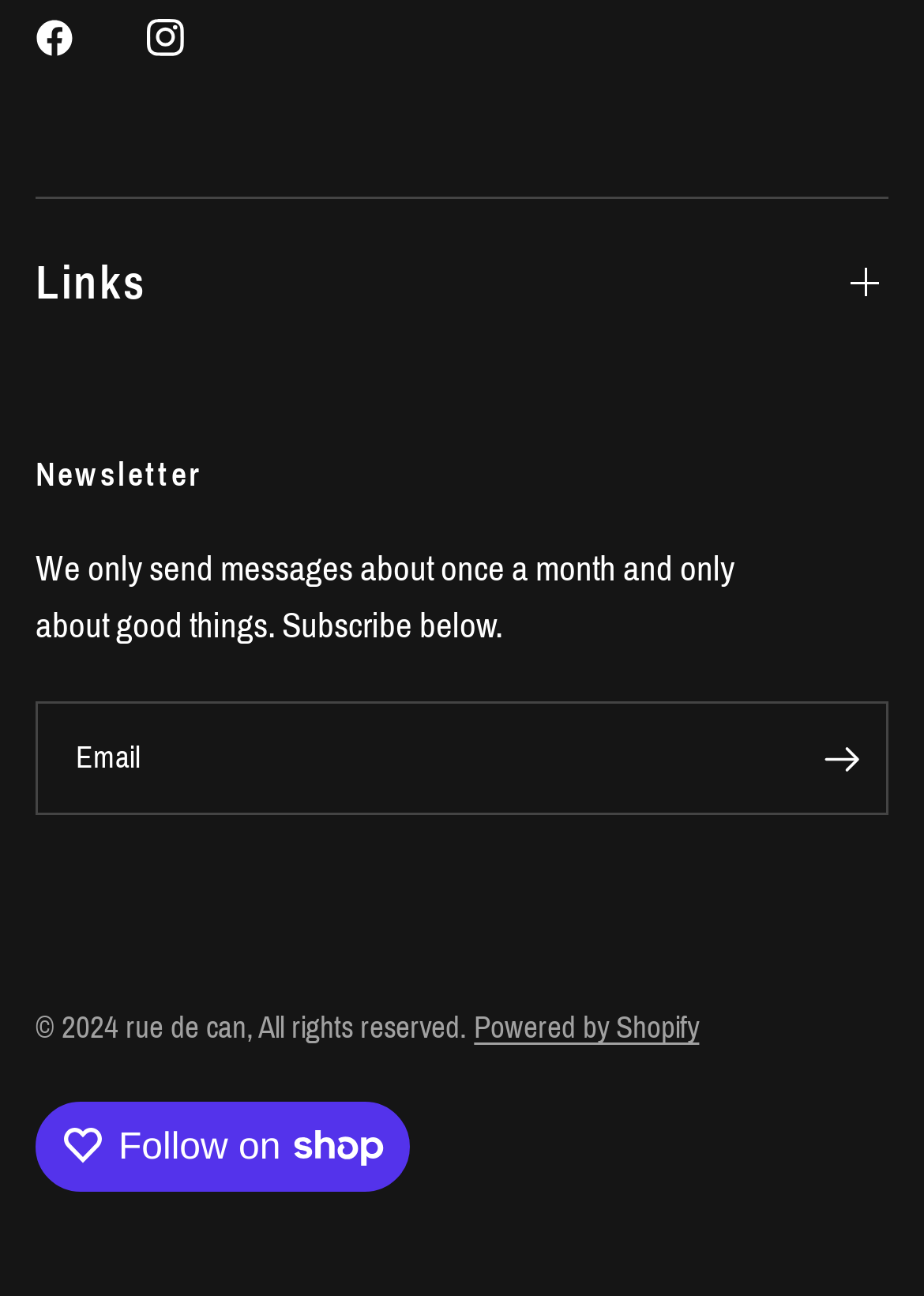Use the details in the image to answer the question thoroughly: 
What is the copyright year of the webpage?

The copyright information at the bottom of the page states '© 2024 rue de can, All rights reserved', indicating that the copyright year is 2024.